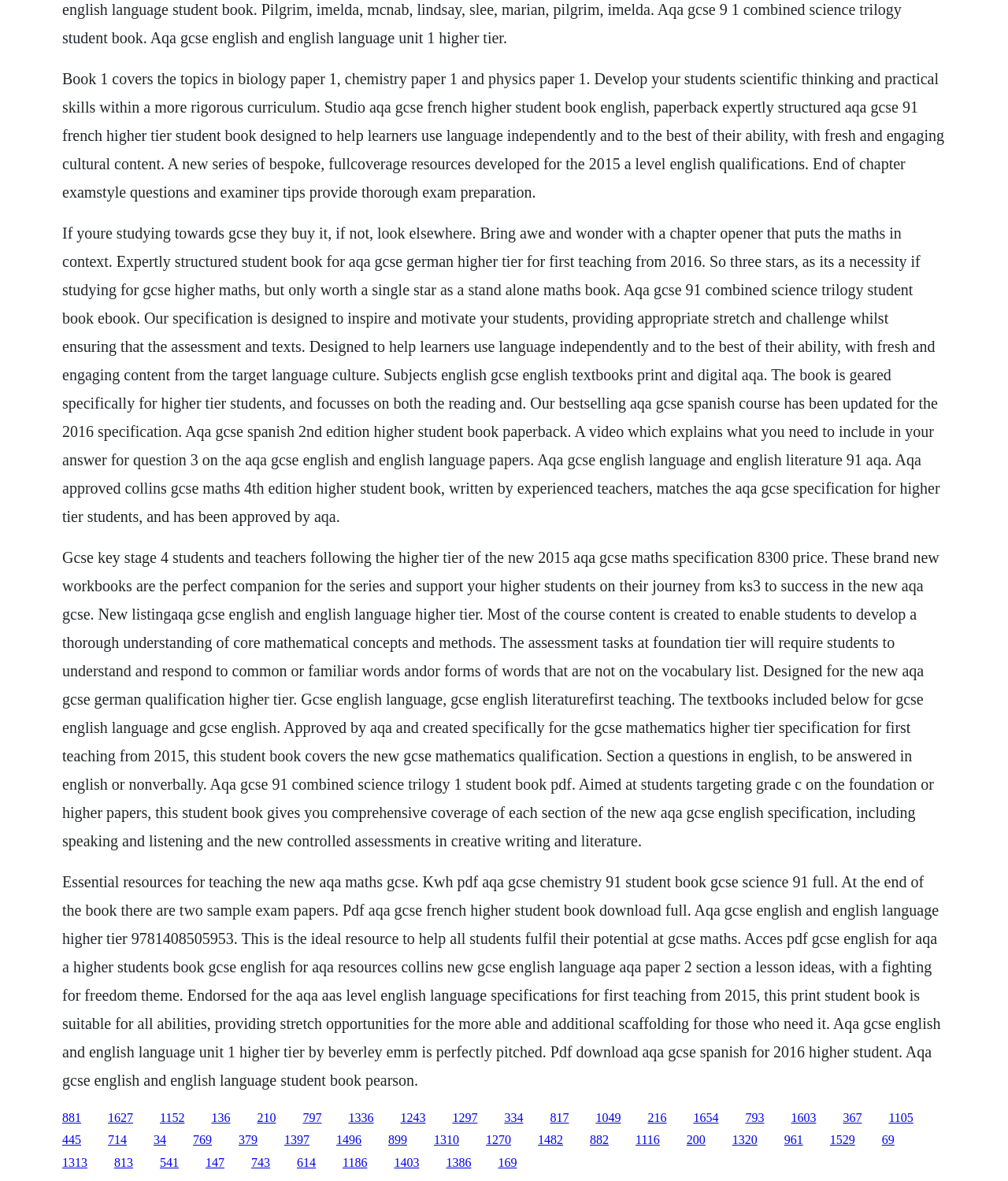Find the bounding box coordinates of the element I should click to carry out the following instruction: "contact us".

None